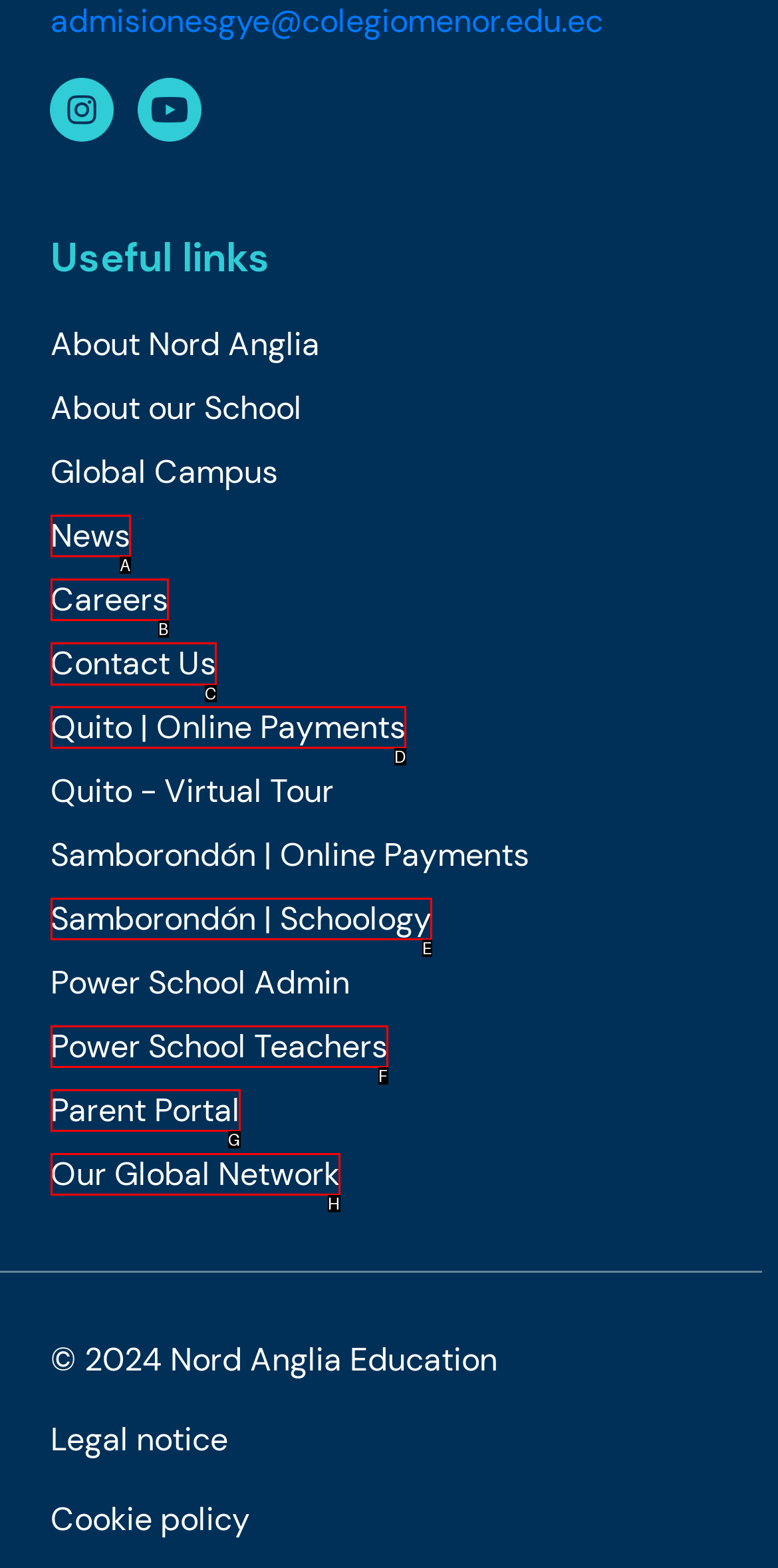Identify the correct UI element to click for the following task: Download Ivan torrent 320kbps full album Choose the option's letter based on the given choices.

None